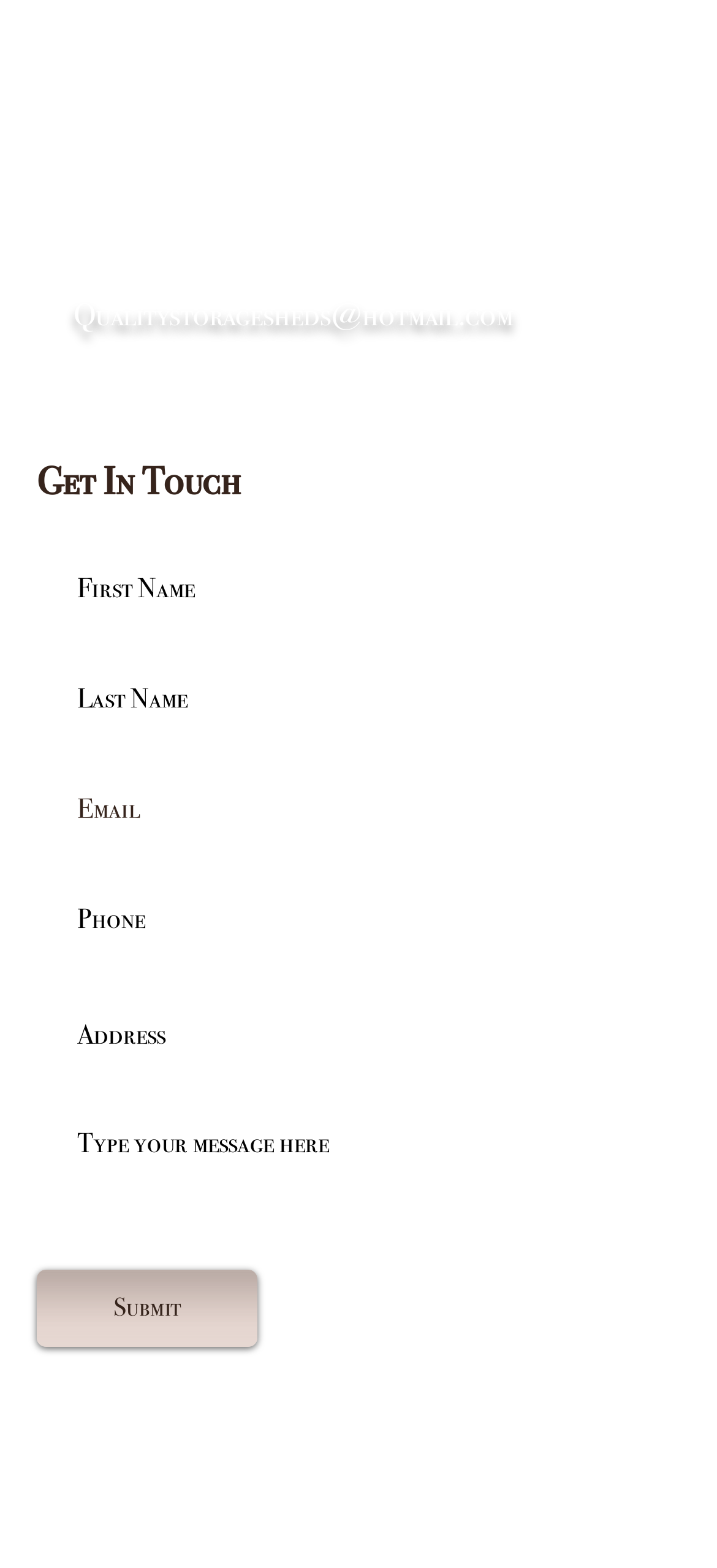Find the bounding box coordinates for the element that must be clicked to complete the instruction: "Toggle navigation menu". The coordinates should be four float numbers between 0 and 1, indicated as [left, top, right, bottom].

None